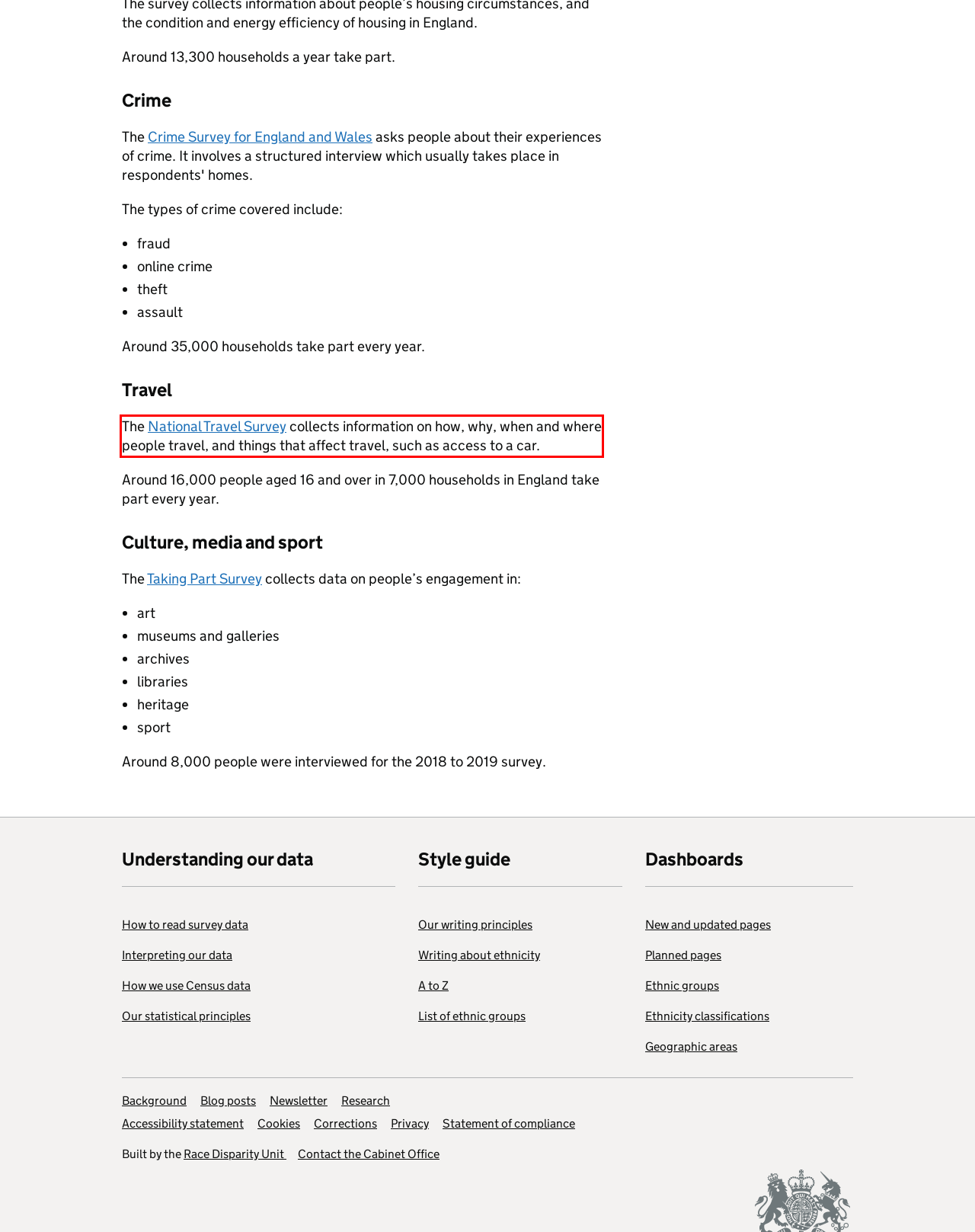View the screenshot of the webpage and identify the UI element surrounded by a red bounding box. Extract the text contained within this red bounding box.

The National Travel Survey collects information on how, why, when and where people travel, and things that affect travel, such as access to a car.